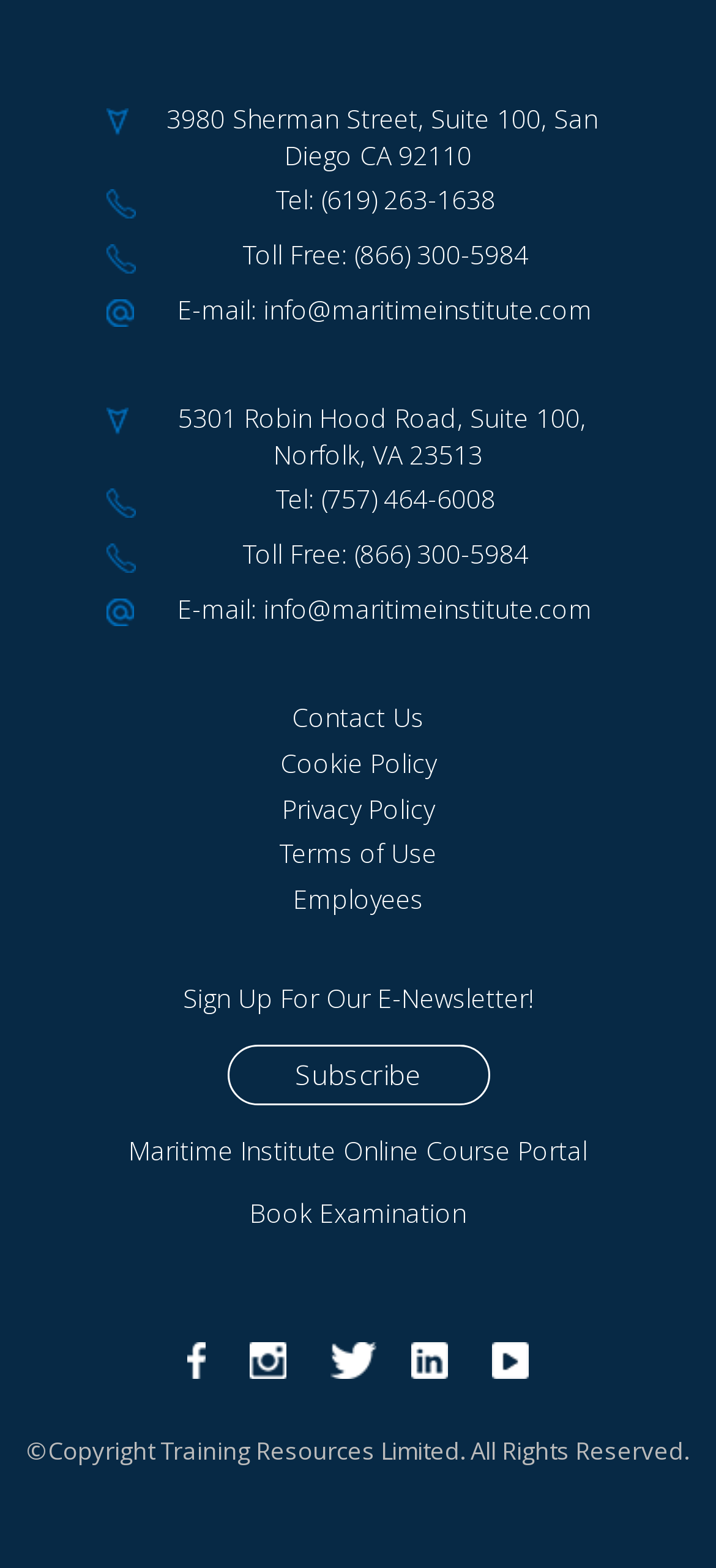Please find the bounding box coordinates of the element that needs to be clicked to perform the following instruction: "Subscribe to the newsletter". The bounding box coordinates should be four float numbers between 0 and 1, represented as [left, top, right, bottom].

[0.317, 0.666, 0.683, 0.705]